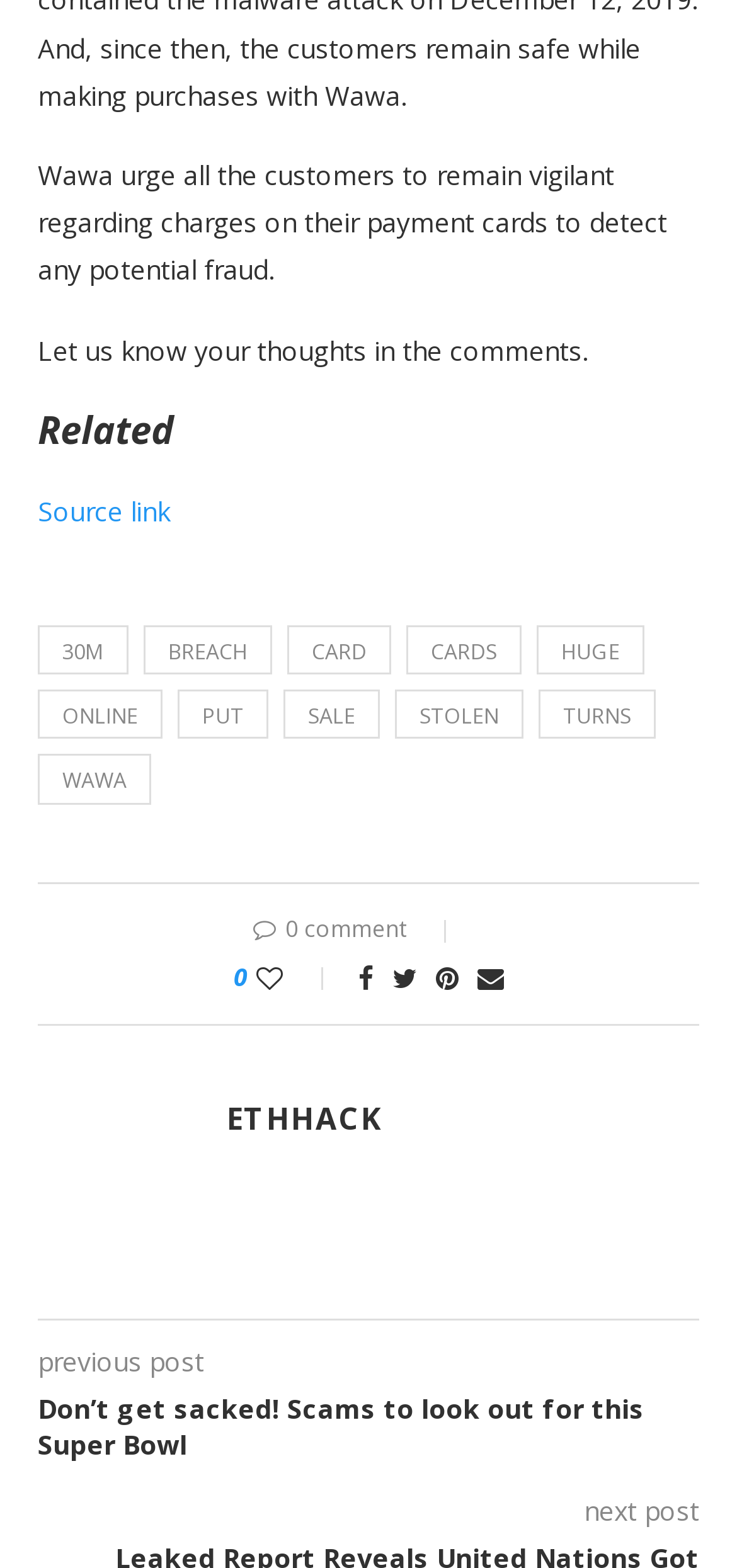Find the bounding box coordinates for the UI element that matches this description: "Source link".

[0.051, 0.314, 0.231, 0.337]